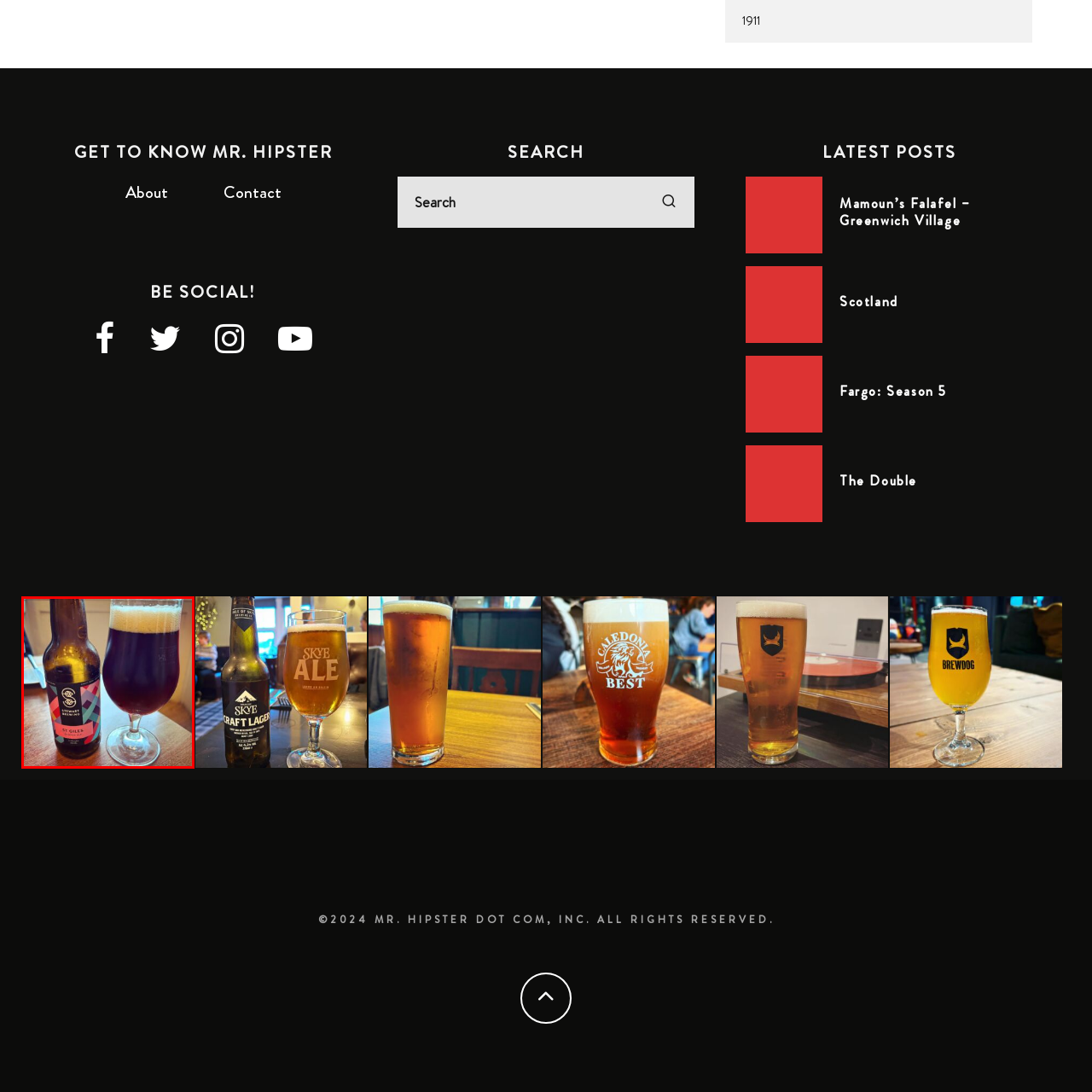What is the design style of the bottle?
Take a close look at the image highlighted by the red bounding box and answer the question thoroughly based on the details you see.

The caption states that the bottle design incorporates a 'modern aesthetic with vibrant geometric patterns in shades of blue, pink, and black', suggesting a contemporary and trendy design style.